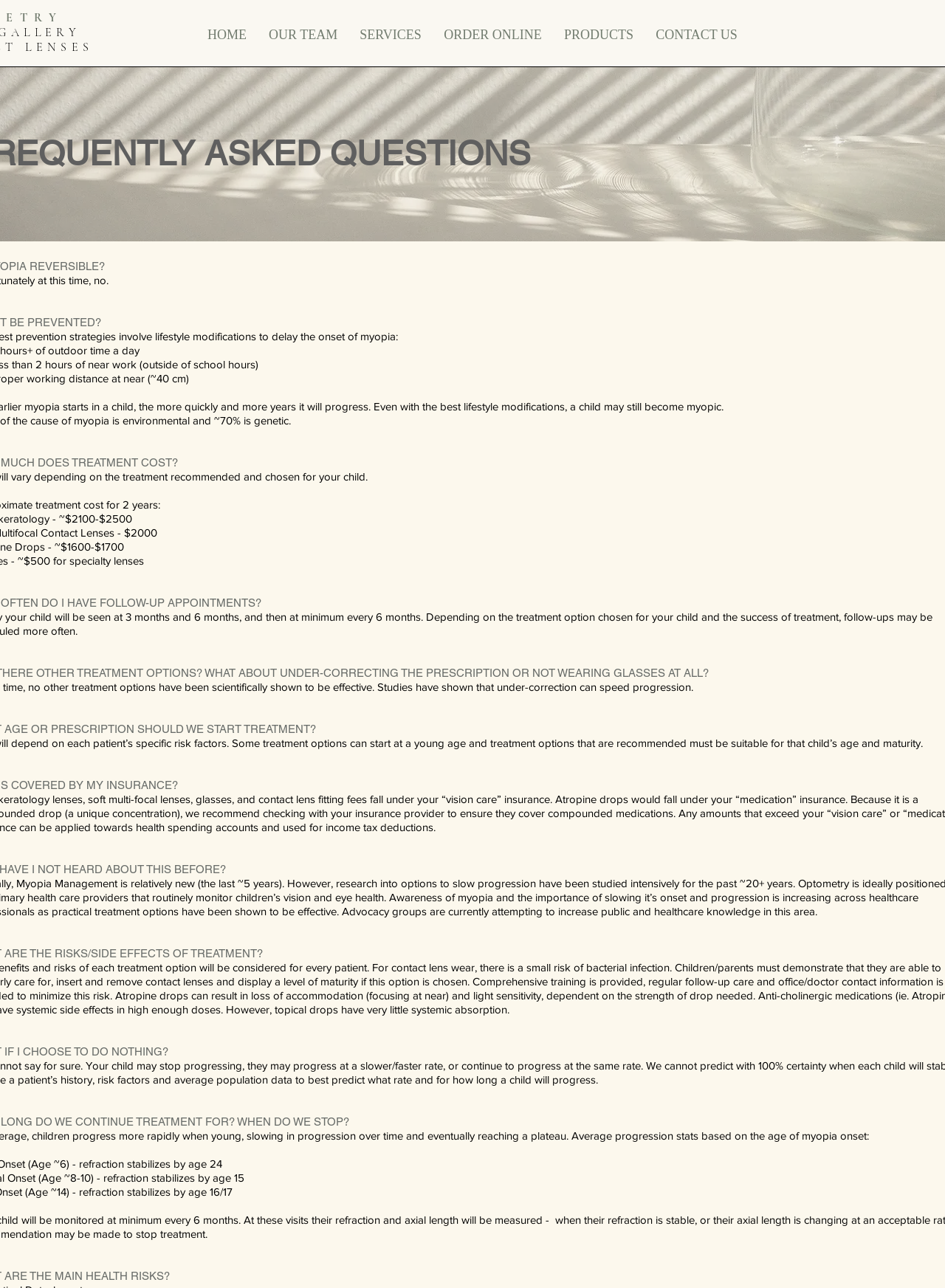Offer an extensive depiction of the webpage and its key elements.

The webpage is about Family Focus Eyecare, specifically their FAQ section. At the top, there is a navigation bar with 6 links: HOME, OUR TEAM, SERVICES, ORDER ONLINE, PRODUCTS, and CONTACT US, aligned horizontally from left to right. 

Below the navigation bar, there is a large image that spans the entire width of the page, titled "Light and Shadow". 

Further down, there is a paragraph of text that discusses myopia in children, stating that even with the best lifestyle modifications, a child may still become myopic. This text is positioned roughly in the middle of the page, leaving some space above and below it.